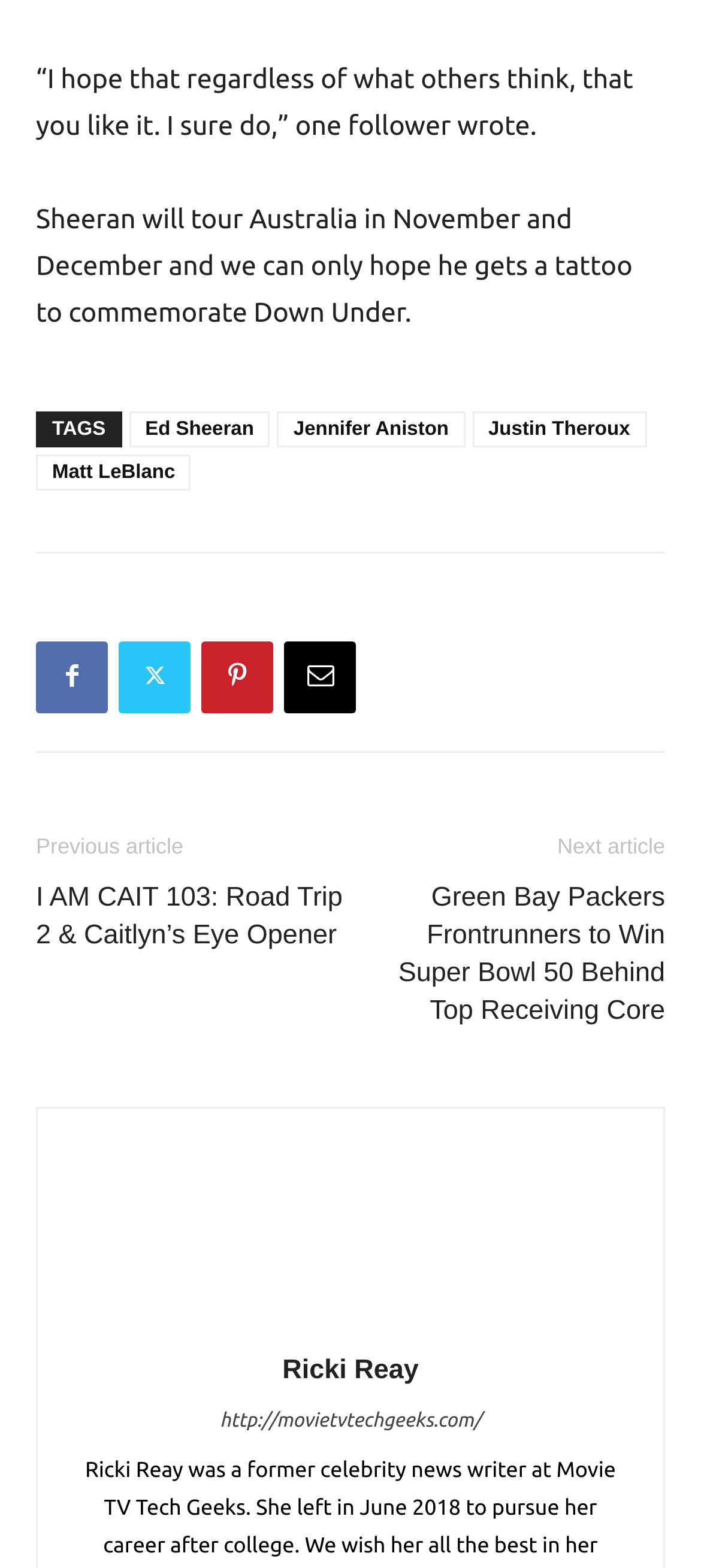Give a one-word or short phrase answer to this question: 
Who wrote the article?

Ricki Reay